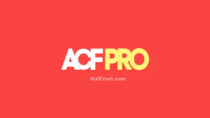Give a one-word or short phrase answer to this question: 
What is the color of 'PRO' in the logo?

yellow